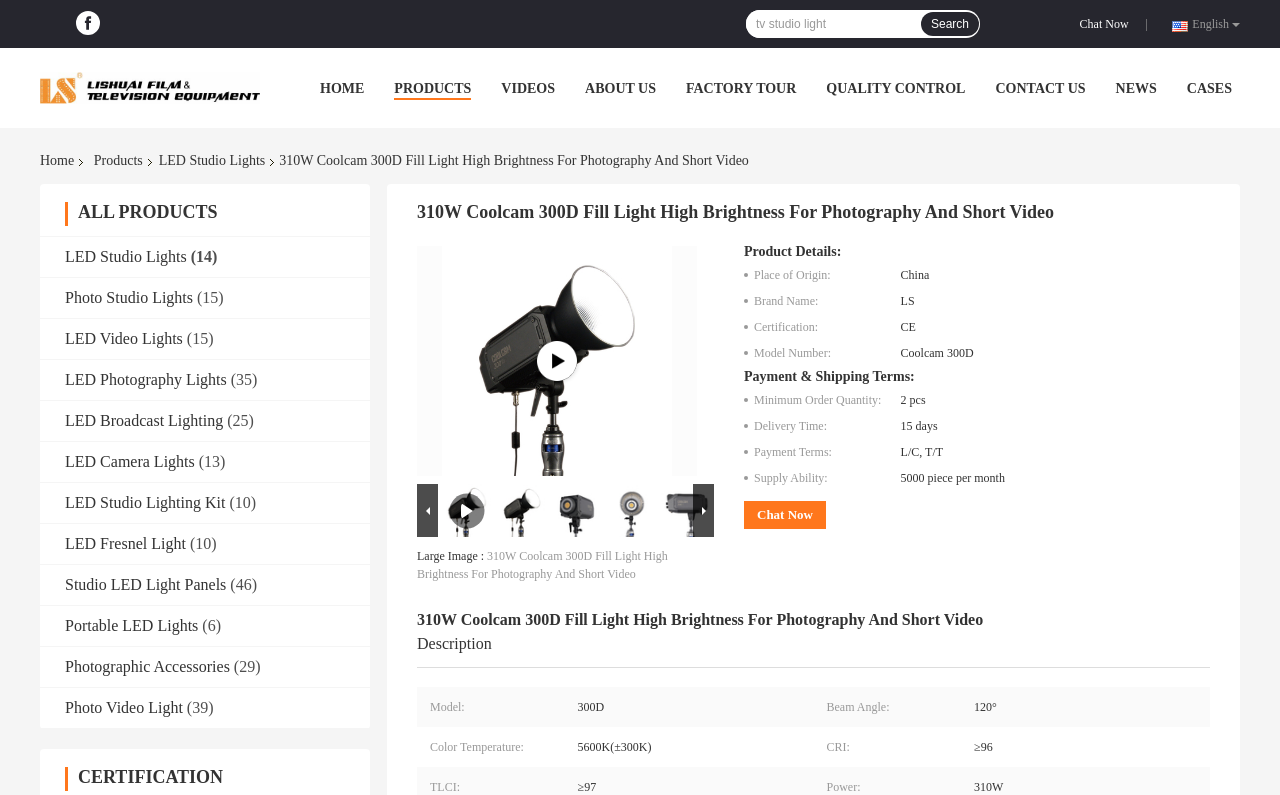Locate and extract the headline of this webpage.

310W Coolcam 300D Fill Light High Brightness For Photography And Short Video